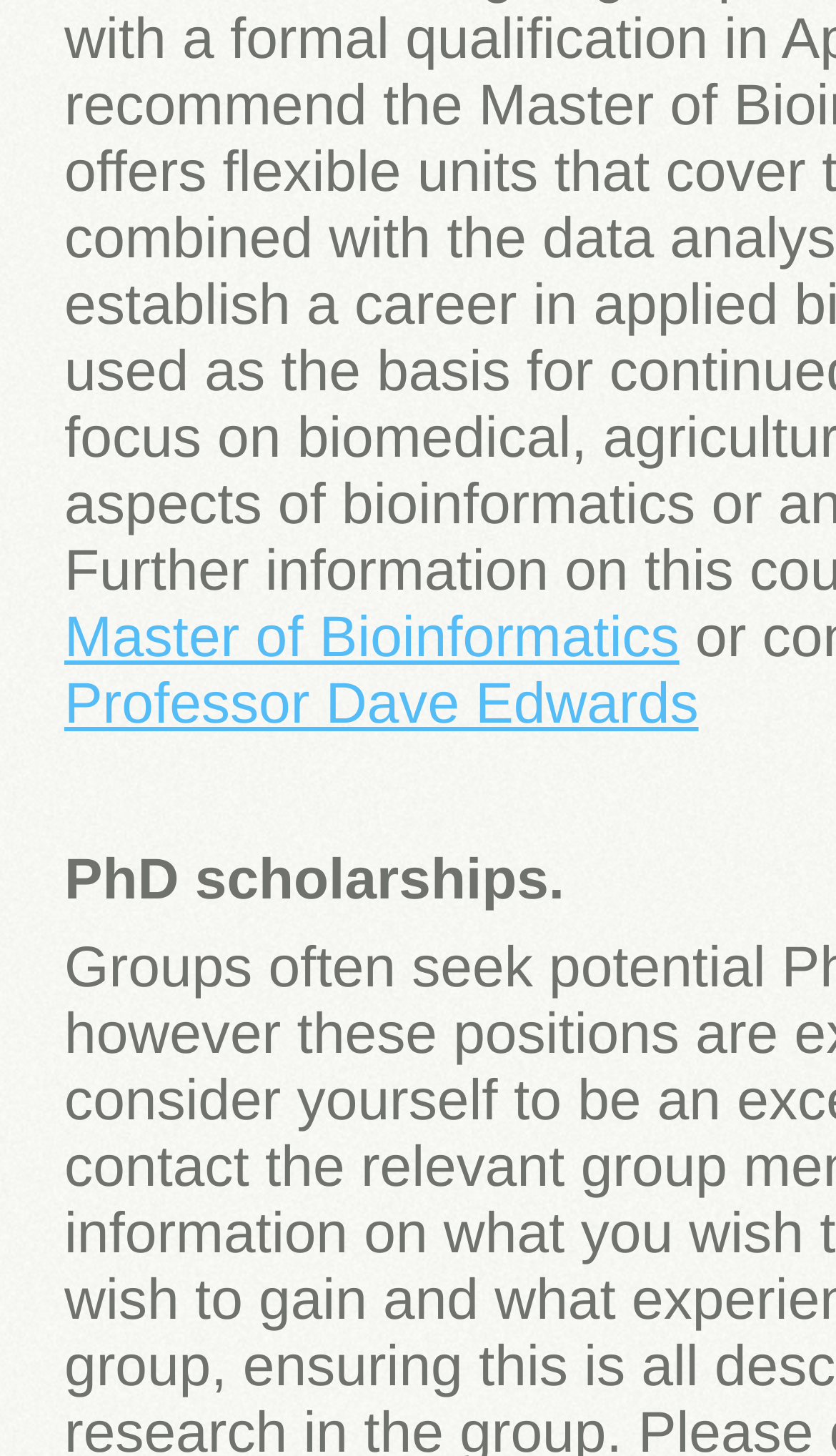Please find the bounding box for the UI element described by: "Master of Bioinformatics".

[0.077, 0.415, 0.813, 0.459]